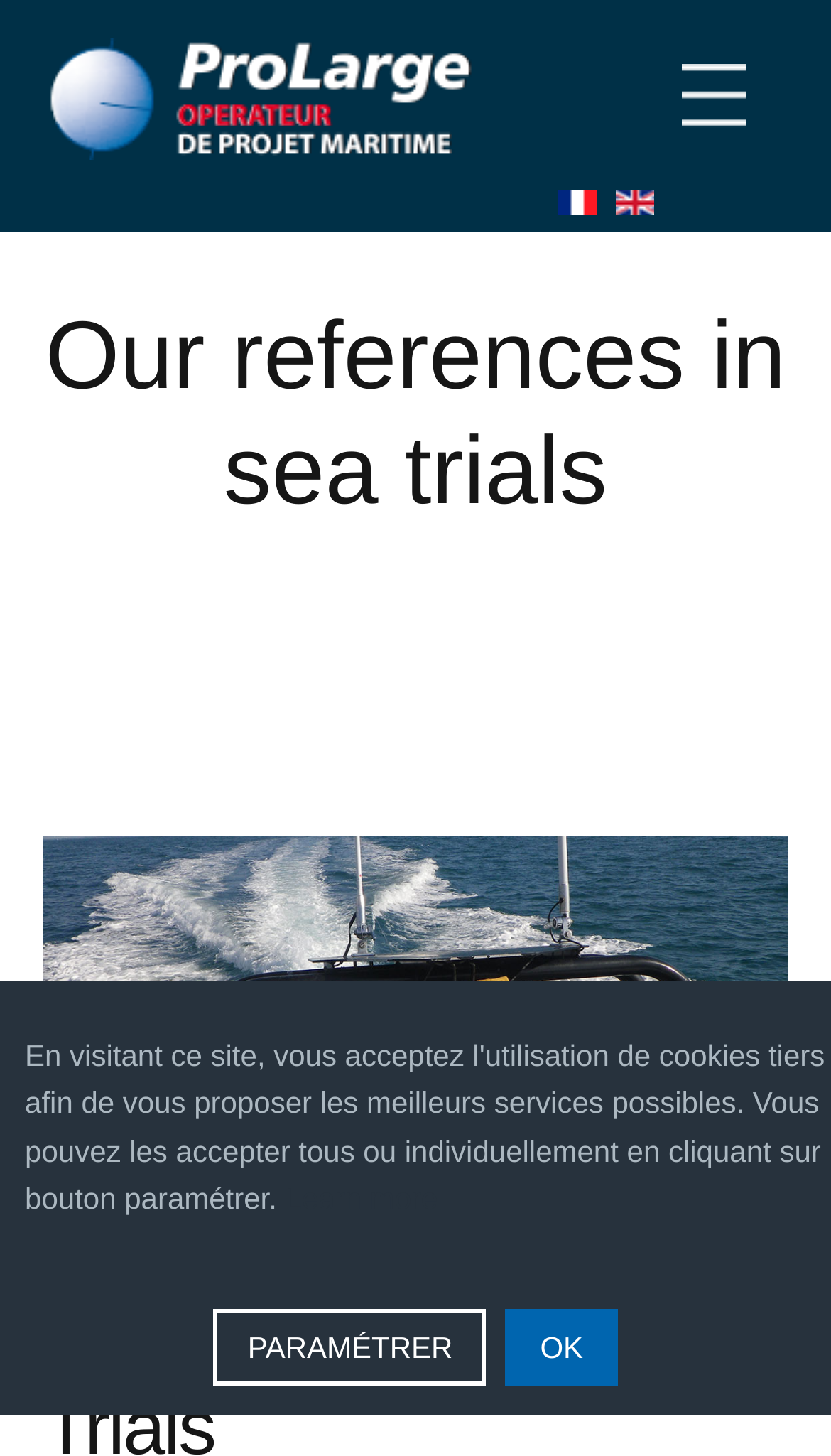Explain the webpage's layout and main content in detail.

The webpage appears to be the homepage of a company called Prolarge, which specializes in engineering and project management services for maritime industries. 

At the top left of the page, there is a link to the company's homepage labeled "Prolarge". To the right of this link, there are two language options: "Français" and "English (UK)", each accompanied by a small flag icon. 

On the top right corner, there is a combobox labeled "Menu" which, when expanded, likely provides access to other sections of the website. 

Below the top navigation bar, there is a prominent heading that reads "Our references in sea trials", which suggests that the company has experience and expertise in this area. 

Underneath this heading, there is a large section of content that takes up most of the page, although the exact details are not specified. At the bottom of this section, there is a "Learn more" link, which implies that visitors can click to find out more information about the company's services or projects. 

Finally, at the very bottom of the page, there are two buttons: "PARAMÉTRER" and "OK", which may be related to configuring or saving settings, but their exact purpose is unclear.